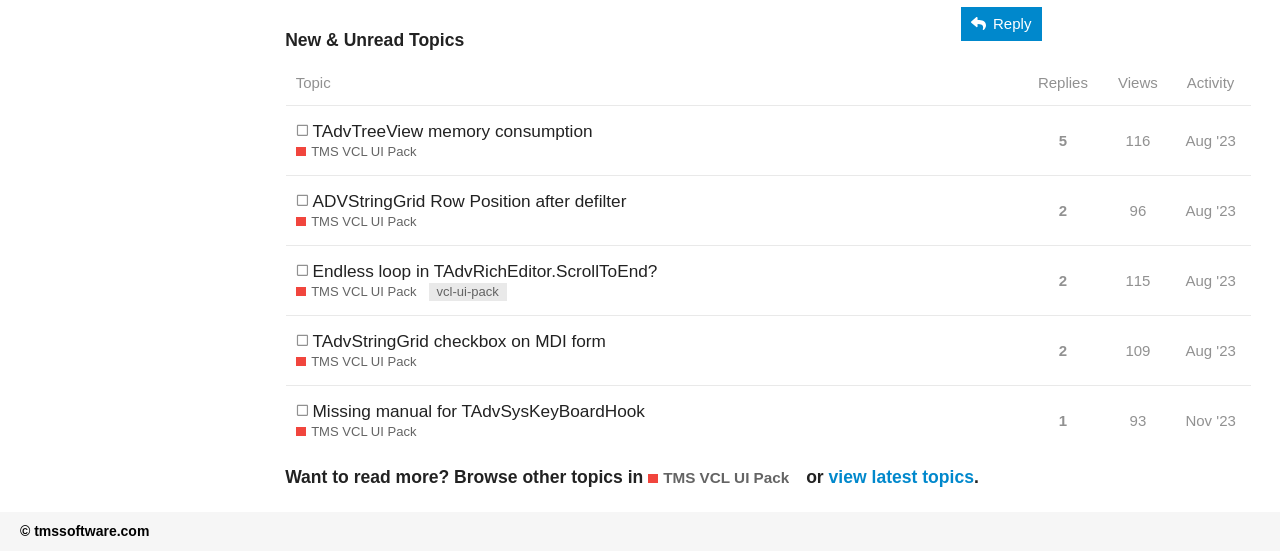Use a single word or phrase to answer the question:
How many views does the third topic have?

115